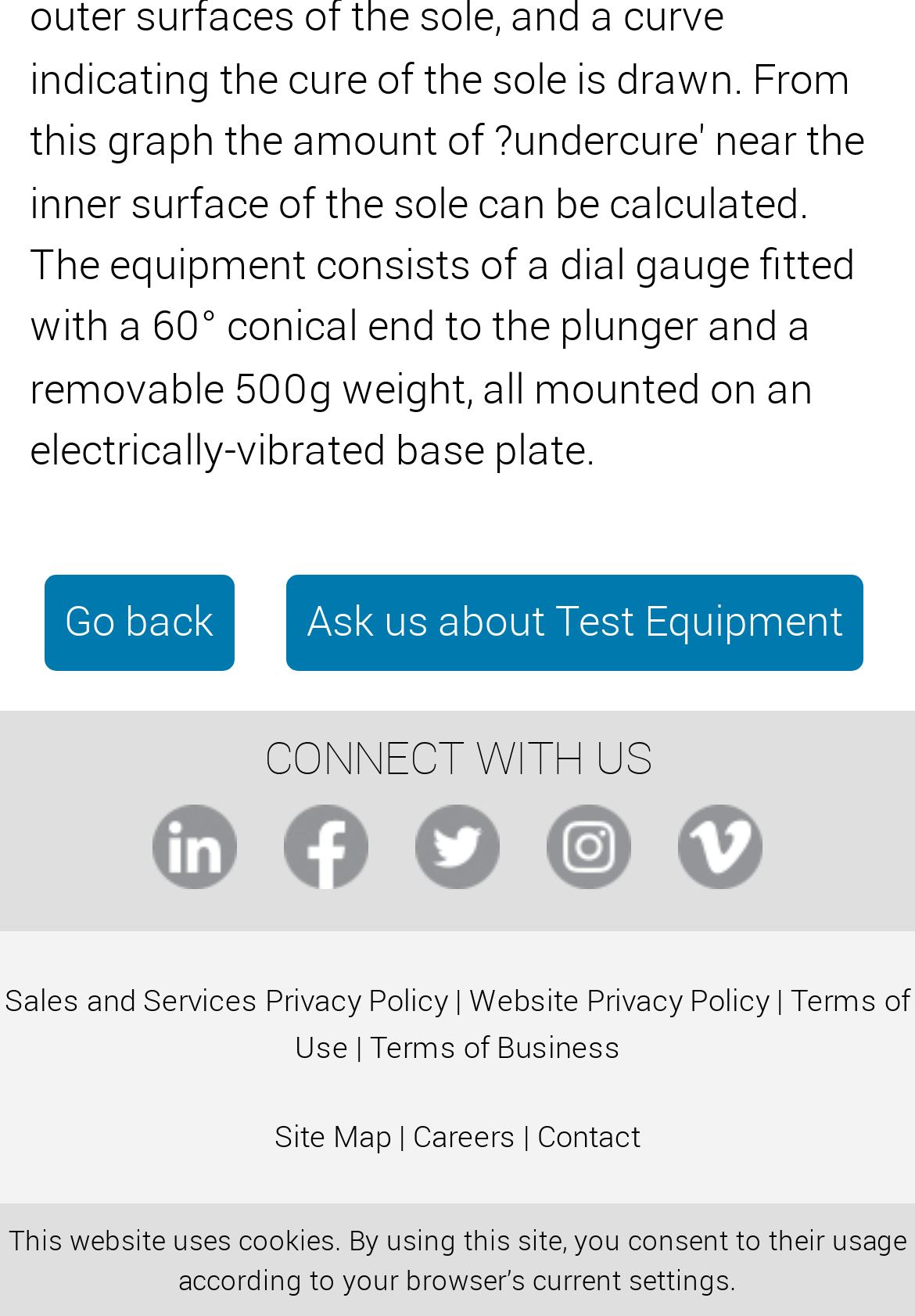Identify the bounding box coordinates for the region to click in order to carry out this instruction: "Go back". Provide the coordinates using four float numbers between 0 and 1, formatted as [left, top, right, bottom].

[0.048, 0.437, 0.257, 0.509]